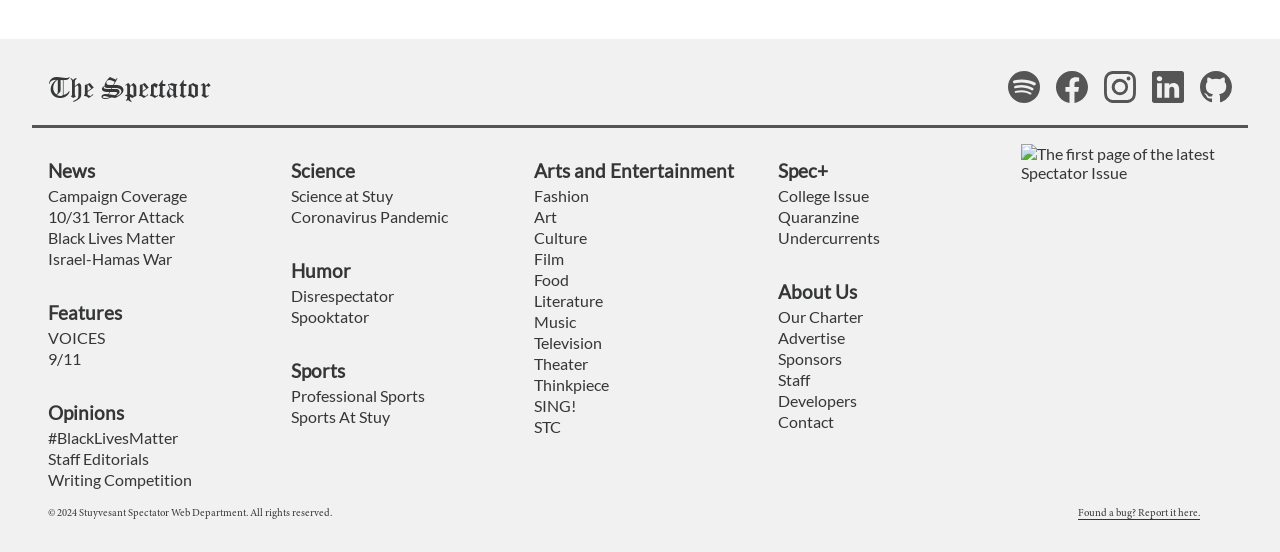Determine the bounding box coordinates for the clickable element required to fulfill the instruction: "Visit the Facebook page". Provide the coordinates as four float numbers between 0 and 1, i.e., [left, top, right, bottom].

[0.825, 0.129, 0.862, 0.197]